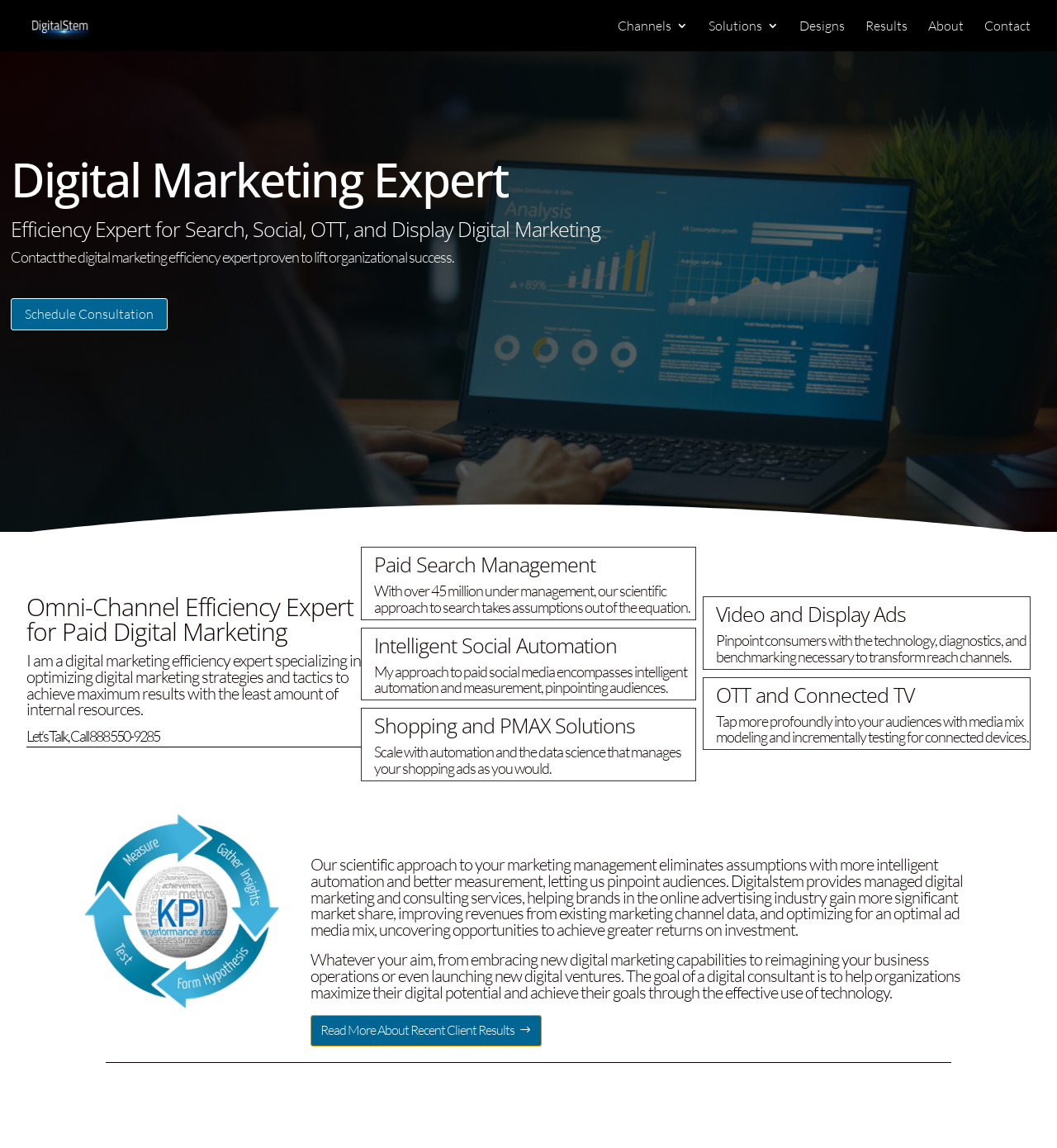Answer the question with a single word or phrase: 
What is the goal of a digital consultant?

Maximize digital potential